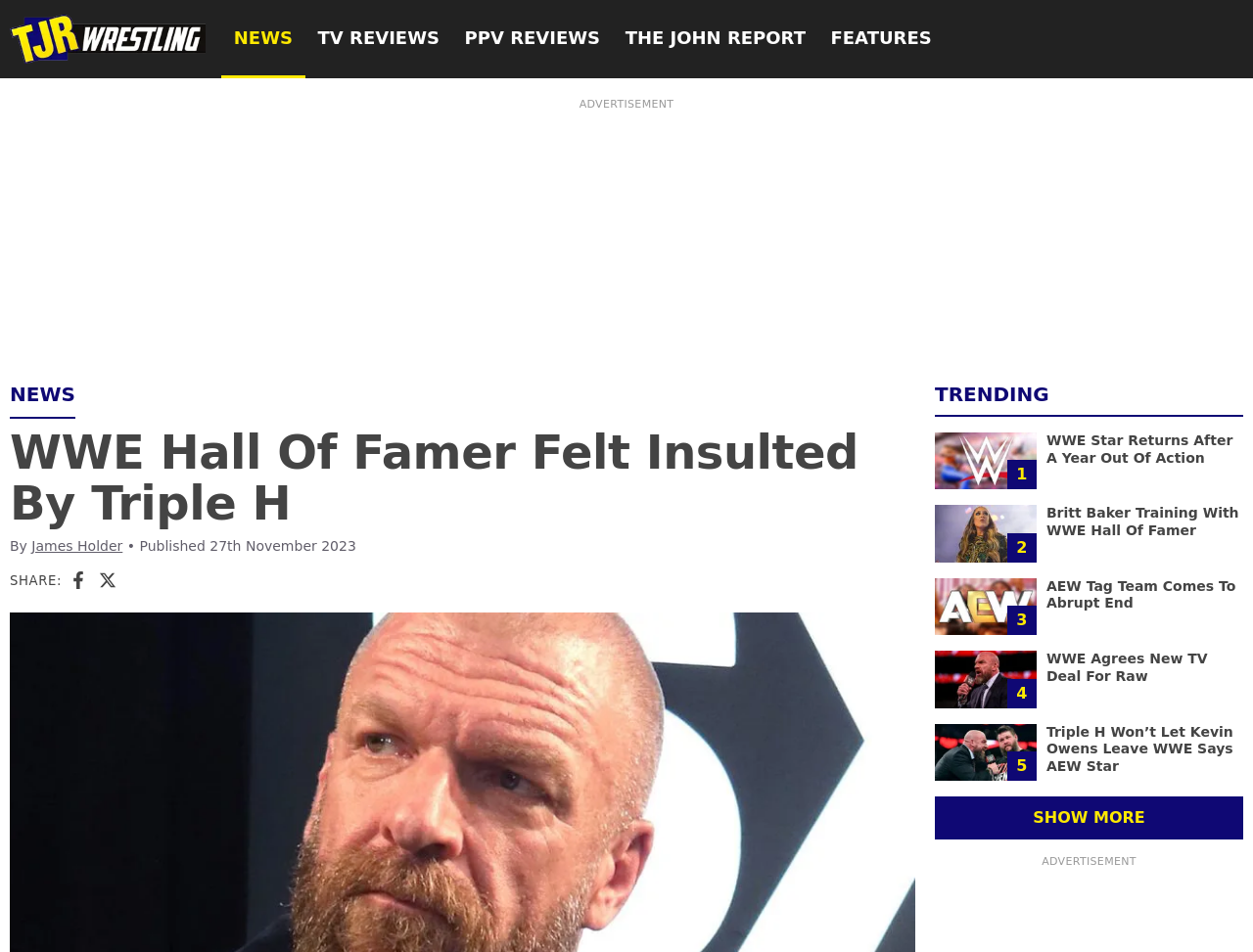Identify the webpage's primary heading and generate its text.

WWE Hall Of Famer Felt Insulted By Triple H